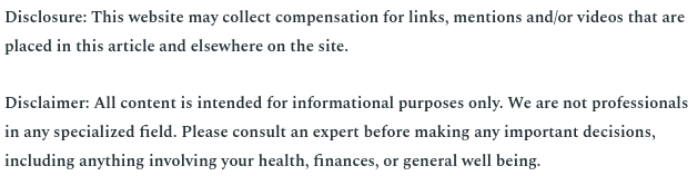What is the correlation between diet and heart health?
Refer to the image and provide a detailed answer to the question.

The caption discusses the detrimental effects of a high-fat, high-sodium diet on heart health, particularly in relation to obesity and related health issues, which implies a strong correlation between diet and heart health.